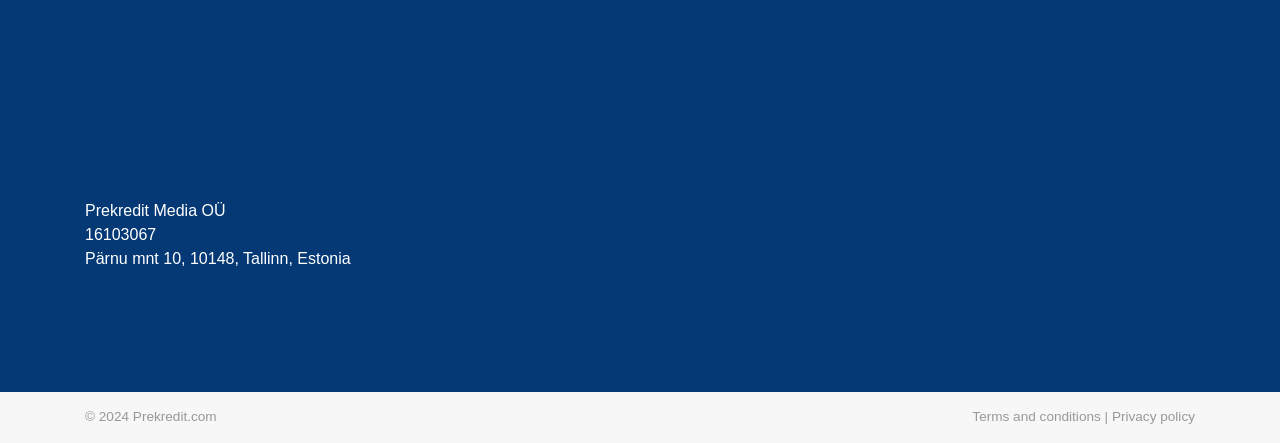How many links are present in the footer? Please answer the question using a single word or phrase based on the image.

3